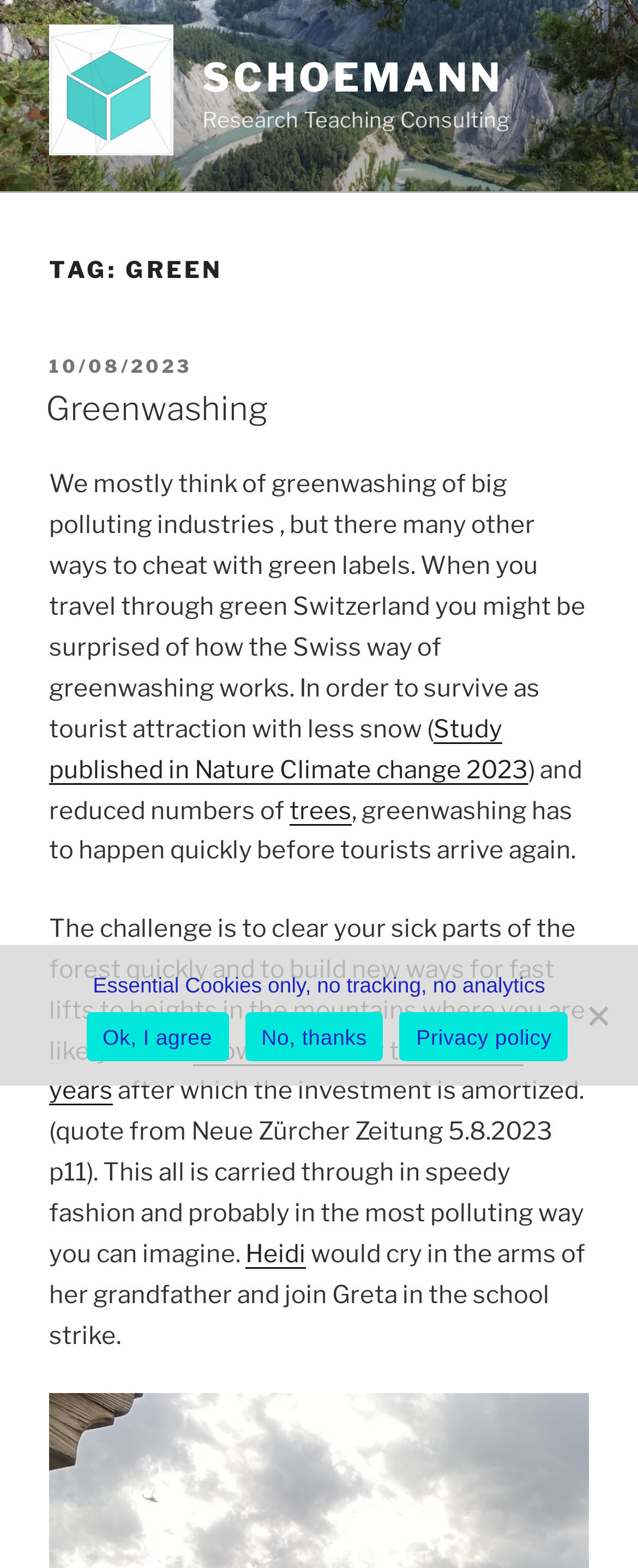Find the bounding box coordinates of the element you need to click on to perform this action: 'Explore the topic of trees'. The coordinates should be represented by four float values between 0 and 1, in the format [left, top, right, bottom].

[0.454, 0.507, 0.551, 0.526]